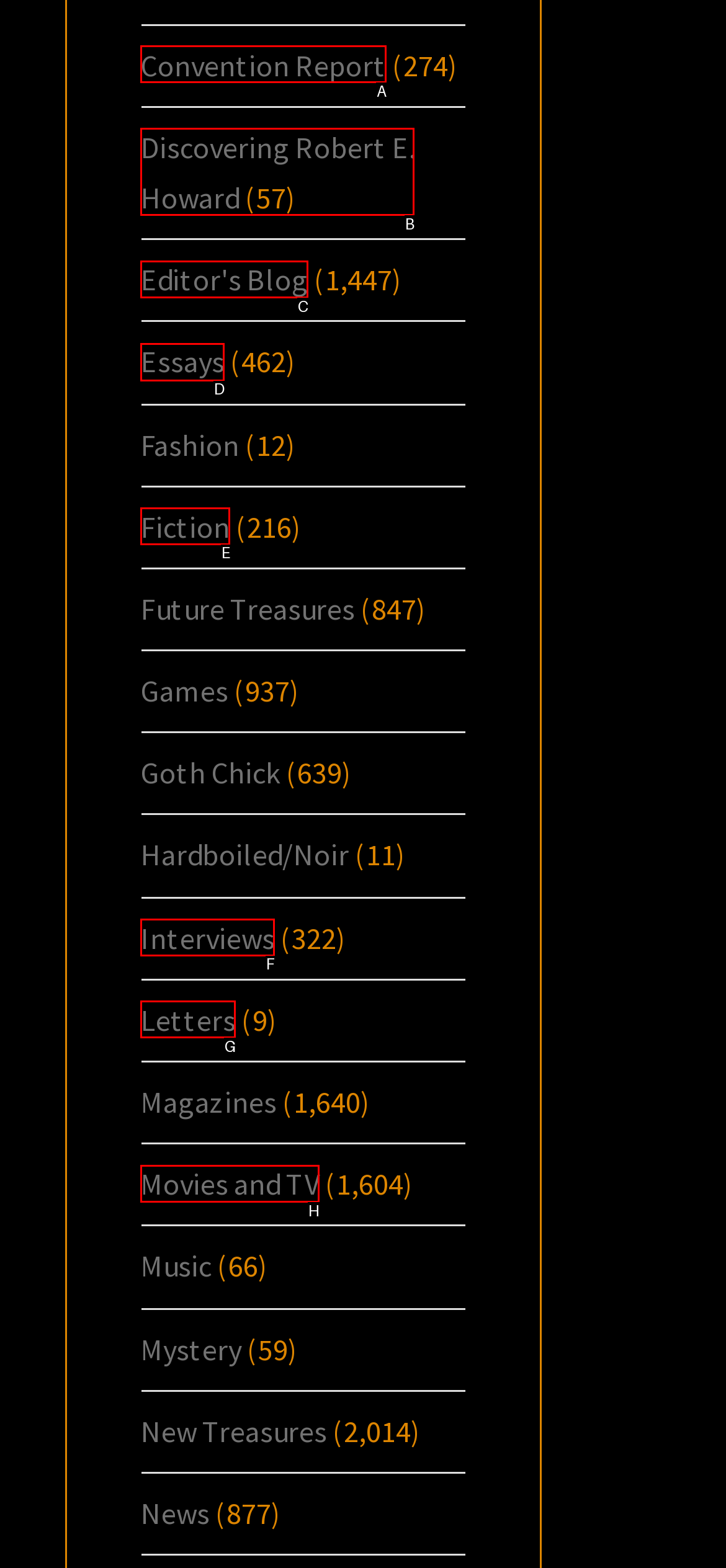Determine the letter of the element to click to accomplish this task: View our youtube channel. Respond with the letter.

None